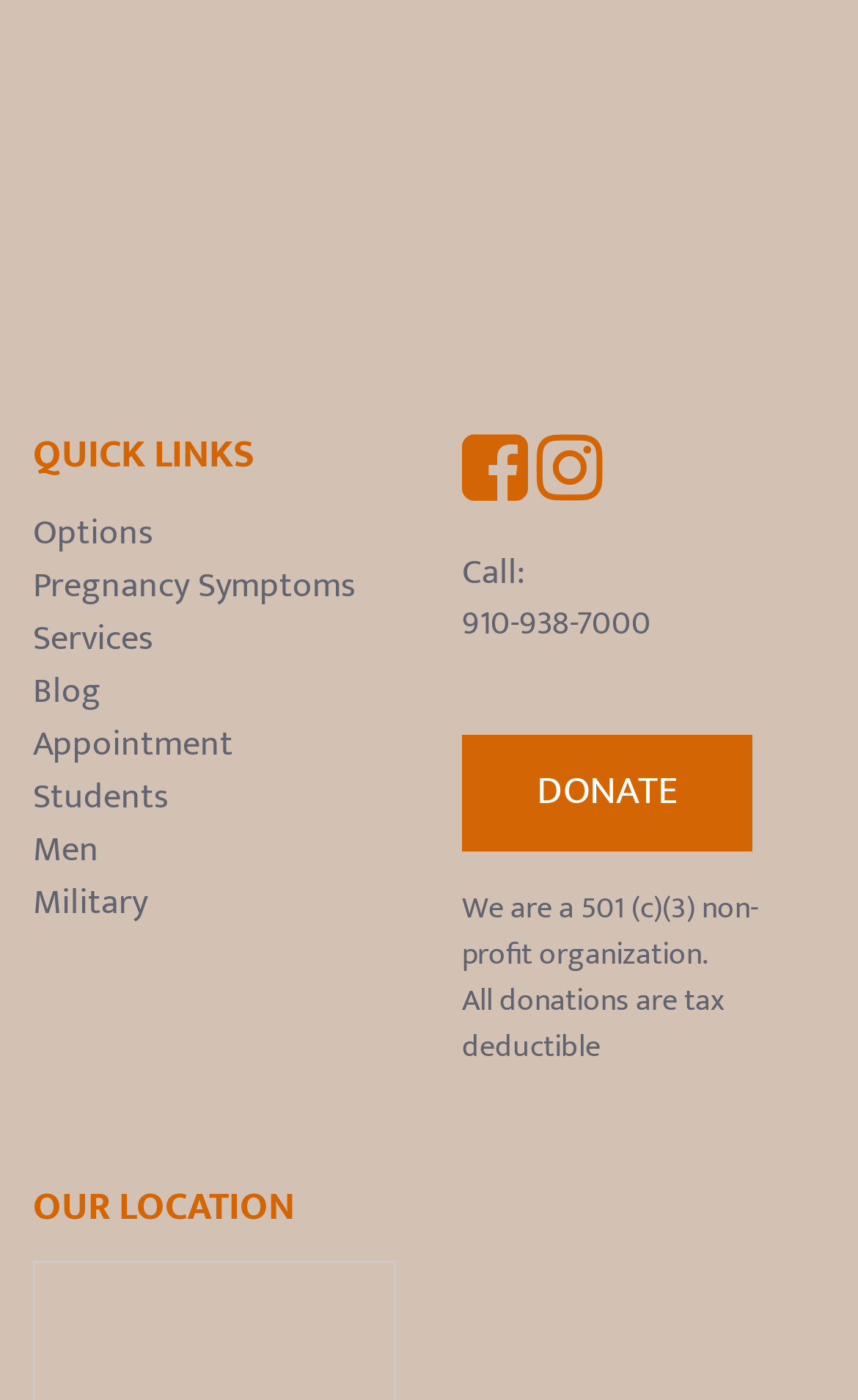Using the webpage screenshot, locate the HTML element that fits the following description and provide its bounding box: "Pregnancy Symptoms".

[0.038, 0.398, 0.415, 0.441]